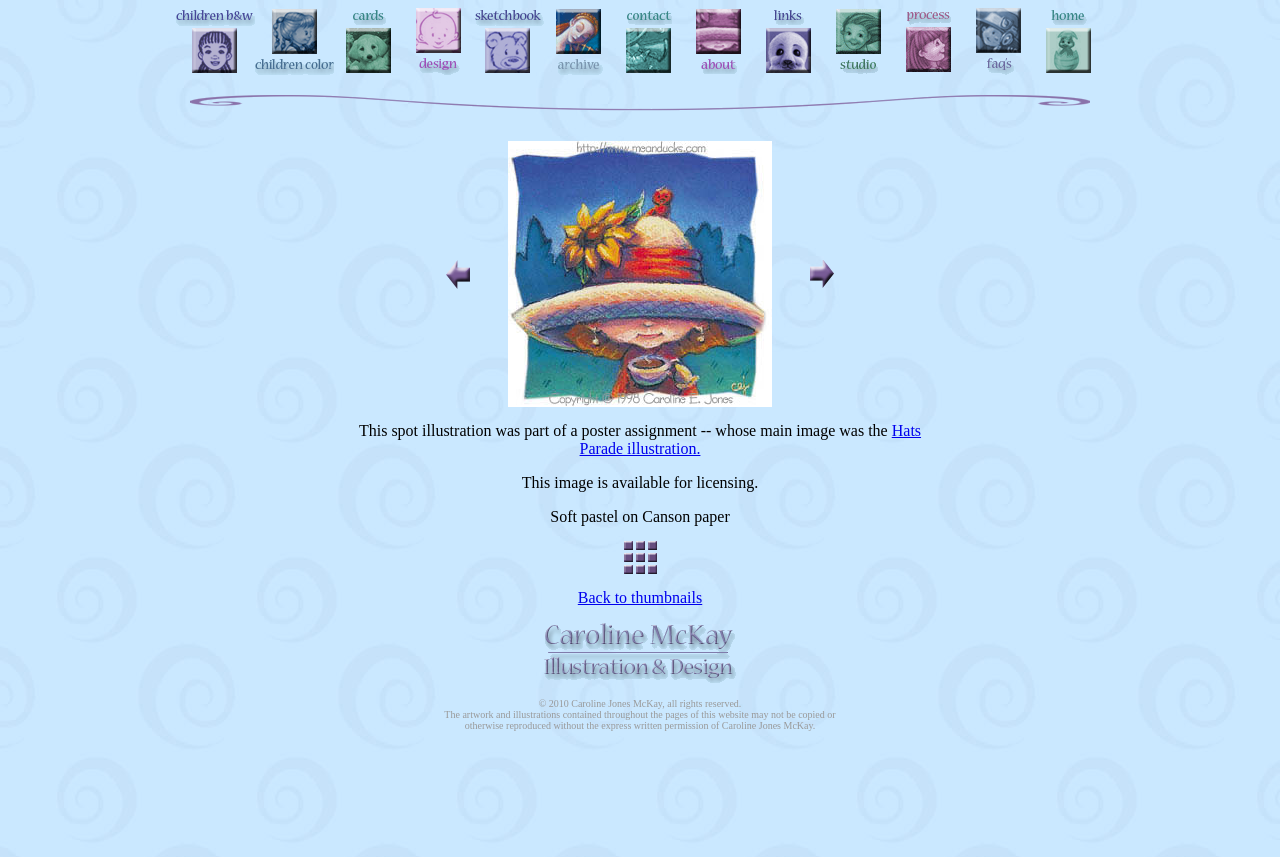Using floating point numbers between 0 and 1, provide the bounding box coordinates in the format (top-left x, top-left y, bottom-right x, bottom-right y). Locate the UI element described here: alt="sketchbook" name="sketchbook"

[0.37, 0.069, 0.425, 0.089]